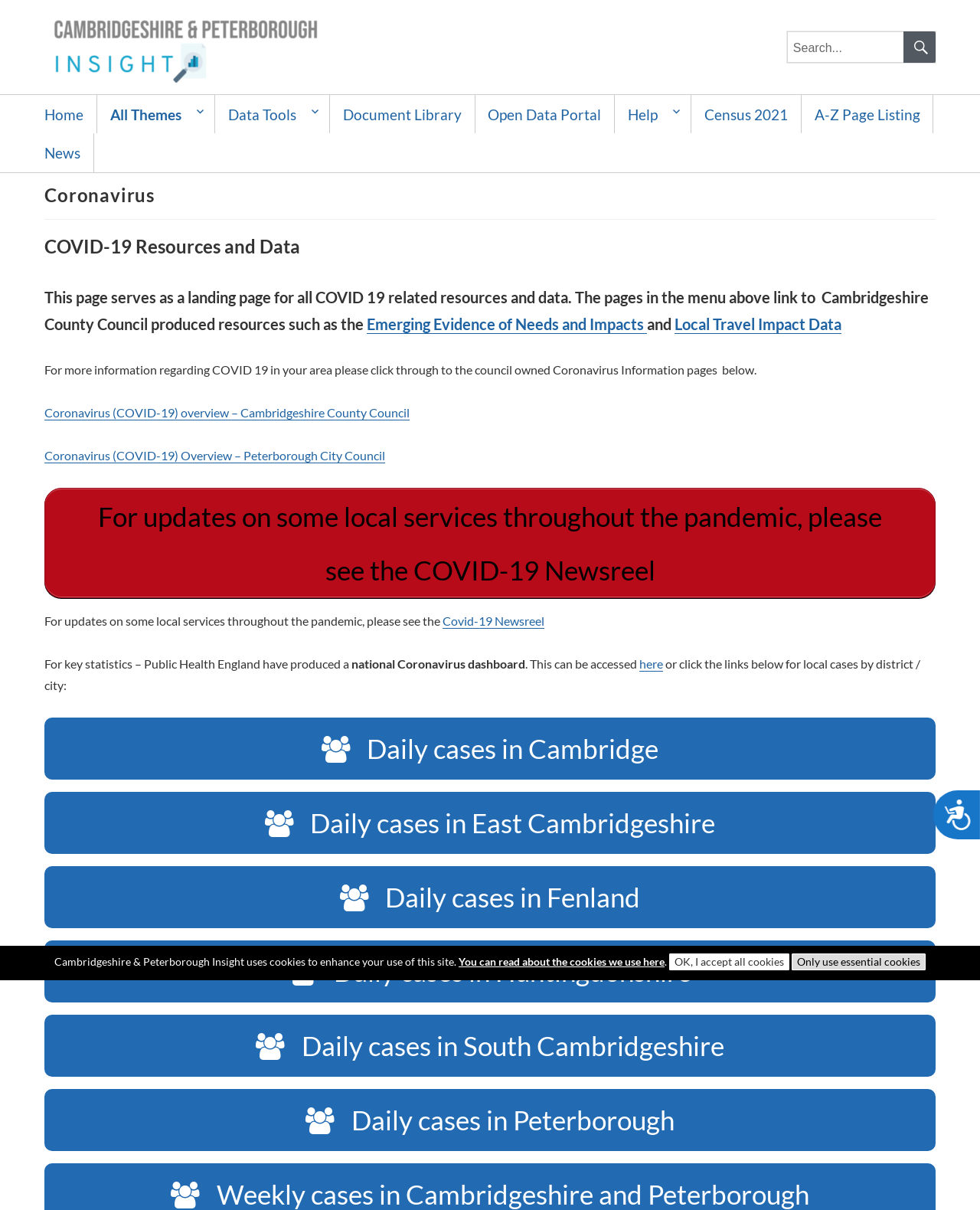Please identify the bounding box coordinates of the area that needs to be clicked to fulfill the following instruction: "View COVID-19 Resources and Data."

[0.045, 0.194, 0.306, 0.213]